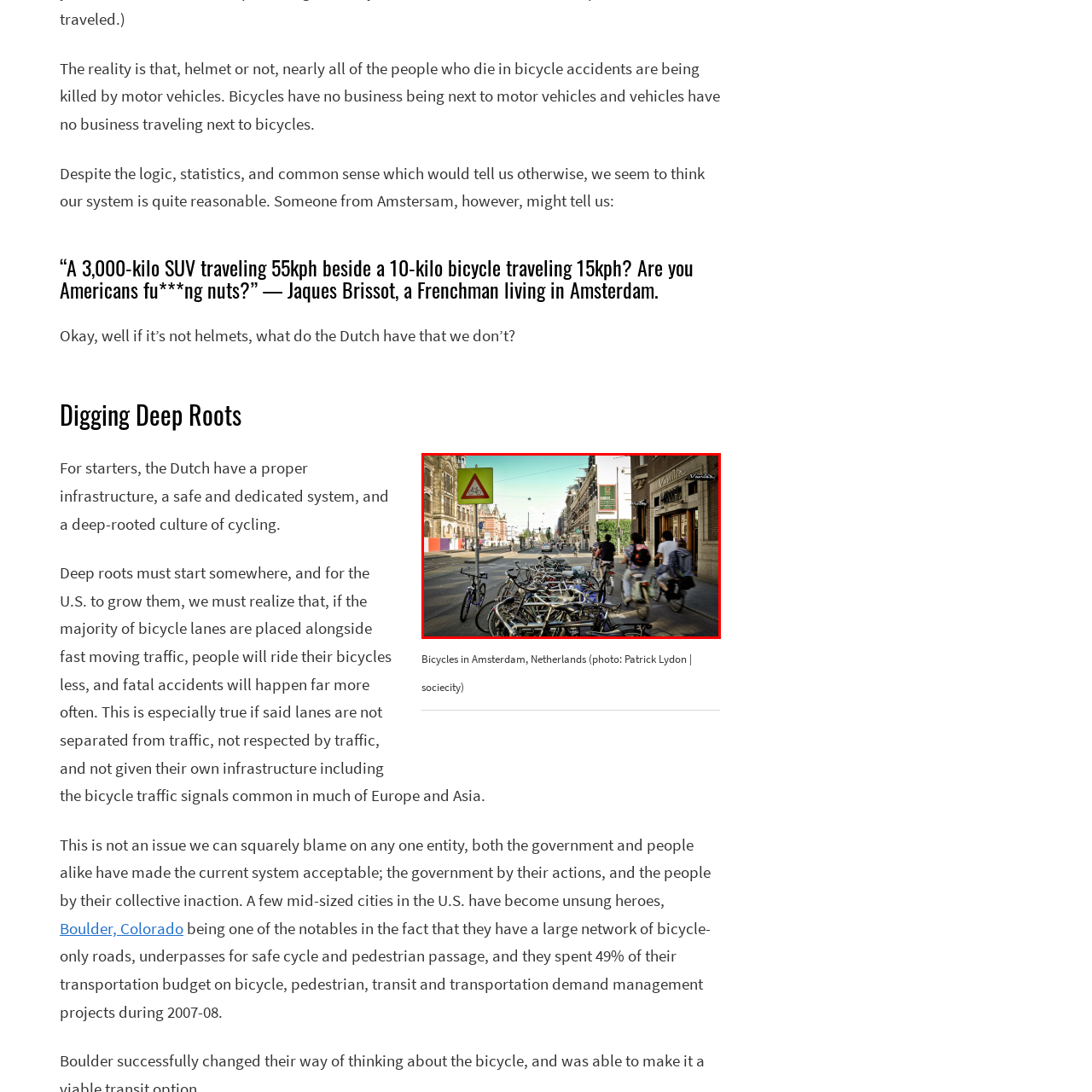What is the purpose of the clear sign in the background?
Analyze the image enclosed by the red bounding box and reply with a one-word or phrase answer.

Cautioning drivers